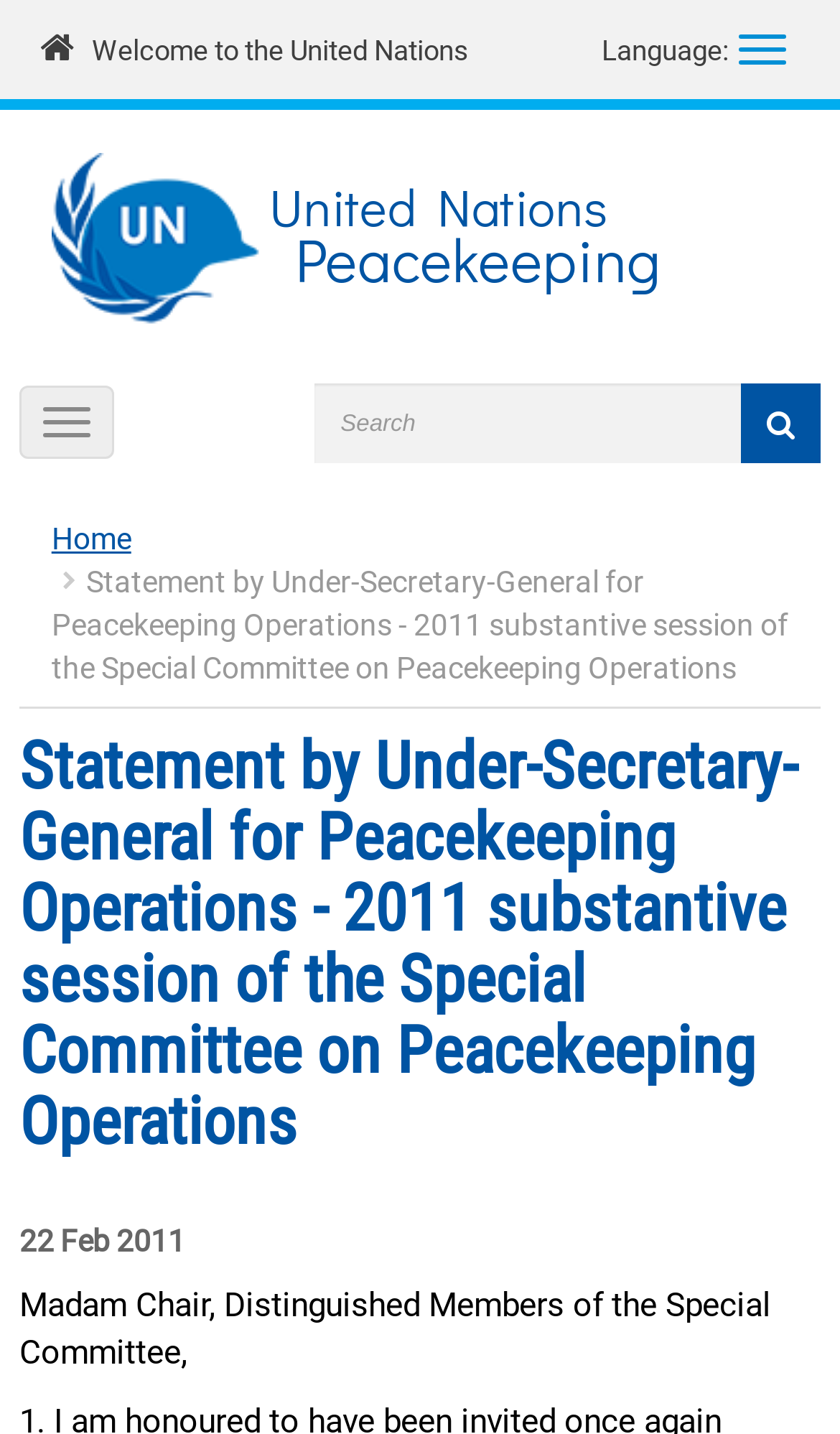Please identify the bounding box coordinates of the element I should click to complete this instruction: 'Toggle navigation'. The coordinates should be given as four float numbers between 0 and 1, like this: [left, top, right, bottom].

[0.867, 0.023, 0.939, 0.047]